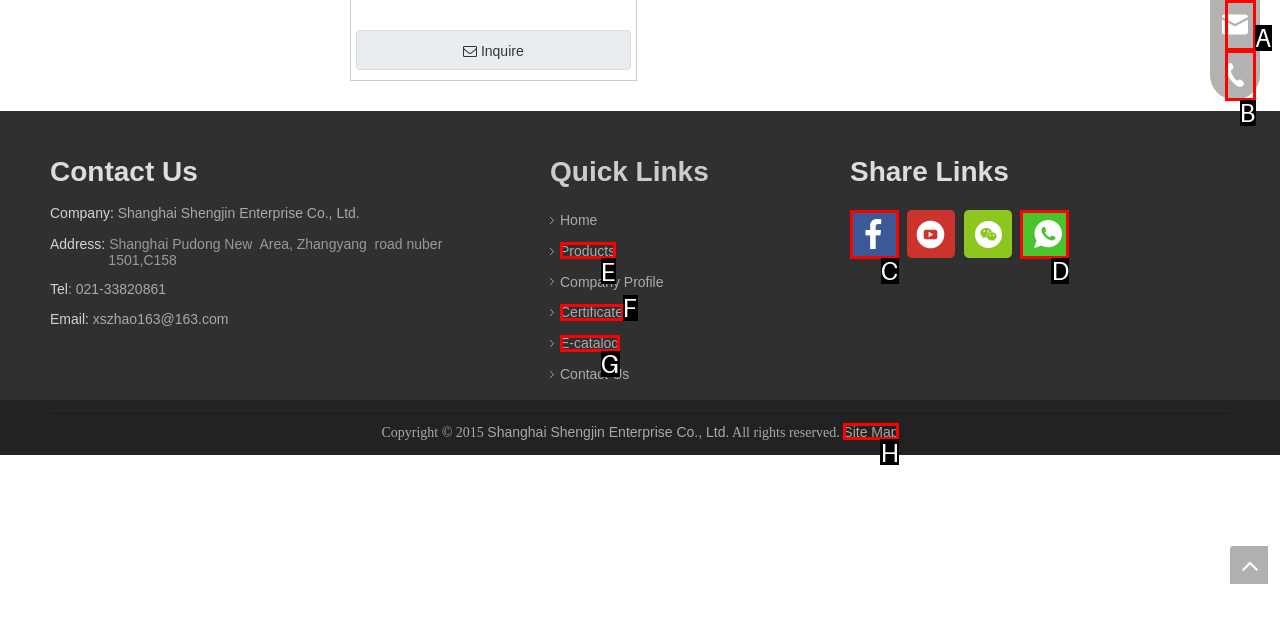Assess the description: Products and select the option that matches. Provide the letter of the chosen option directly from the given choices.

E